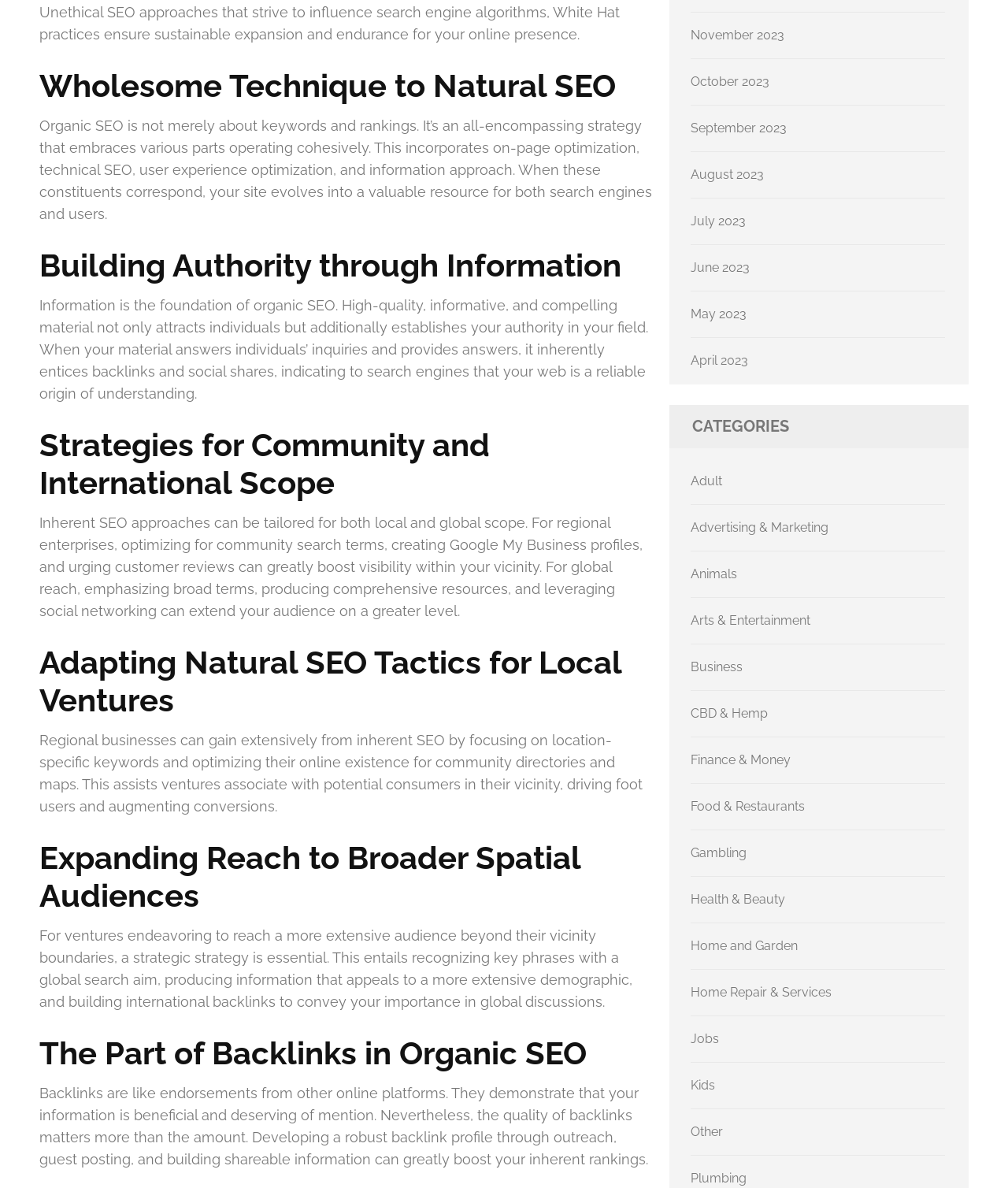Identify the bounding box coordinates for the element that needs to be clicked to fulfill this instruction: "Click on November 2023". Provide the coordinates in the format of four float numbers between 0 and 1: [left, top, right, bottom].

[0.685, 0.023, 0.778, 0.036]